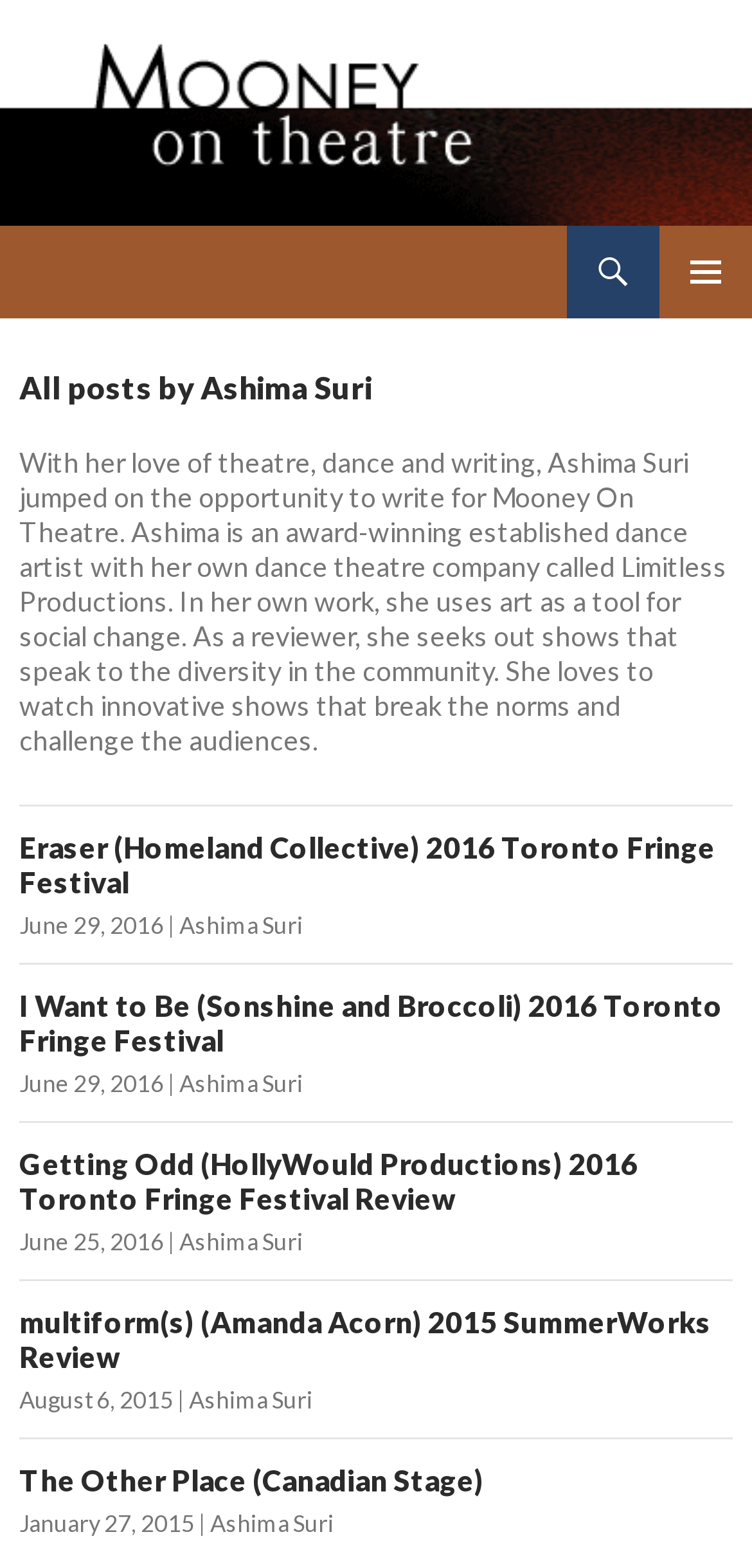Indicate the bounding box coordinates of the element that needs to be clicked to satisfy the following instruction: "Click Mooney on Theatre logo". The coordinates should be four float numbers between 0 and 1, i.e., [left, top, right, bottom].

[0.0, 0.0, 0.3, 0.144]